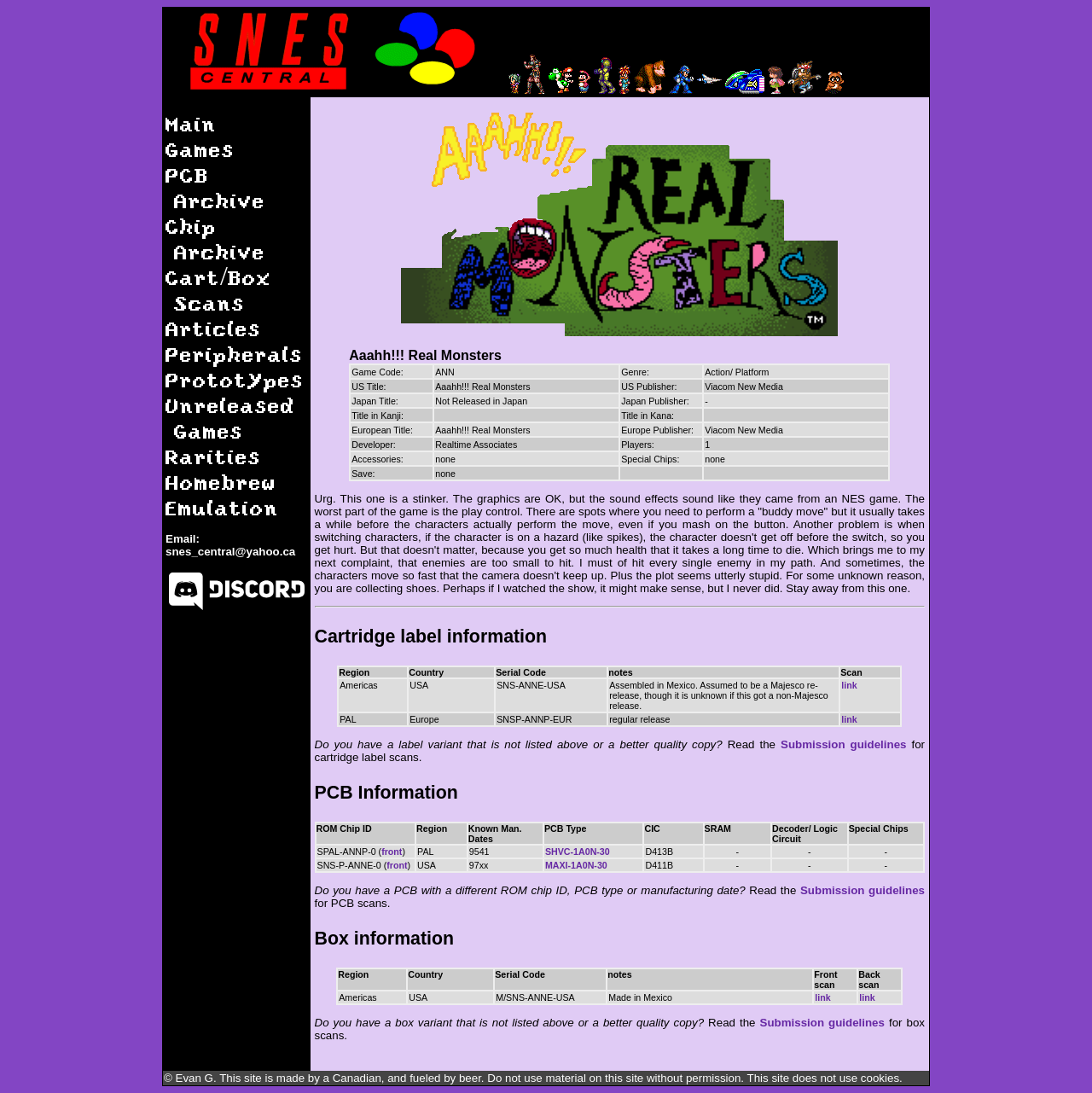Find the bounding box of the web element that fits this description: "juillet 2022".

None